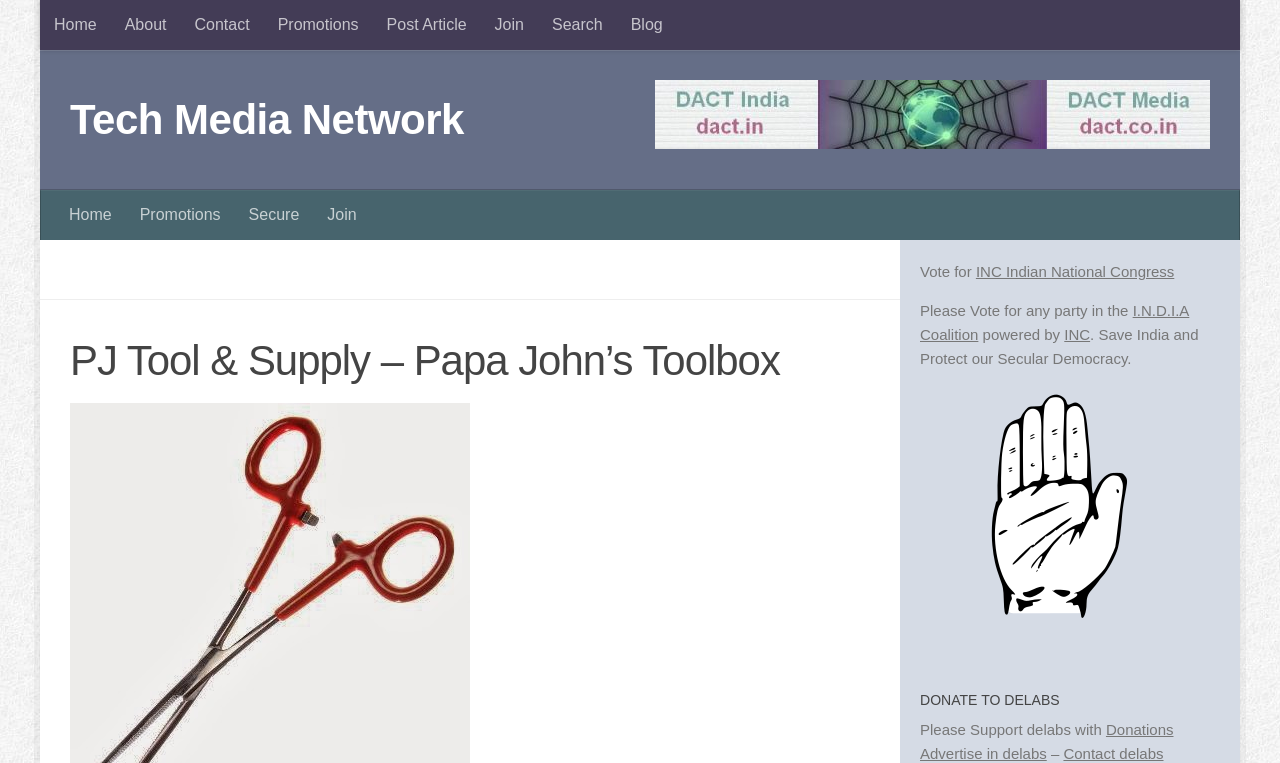Refer to the image and provide an in-depth answer to the question:
What is the purpose of the 'Donate to DELABS' section?

The 'Donate to DELABS' section is located at the bottom of the webpage, and it contains a heading element 'DONATE TO DELABS' and a static text element 'Please Support delabs with'. This suggests that the purpose of this section is to encourage users to support delabs by making donations.